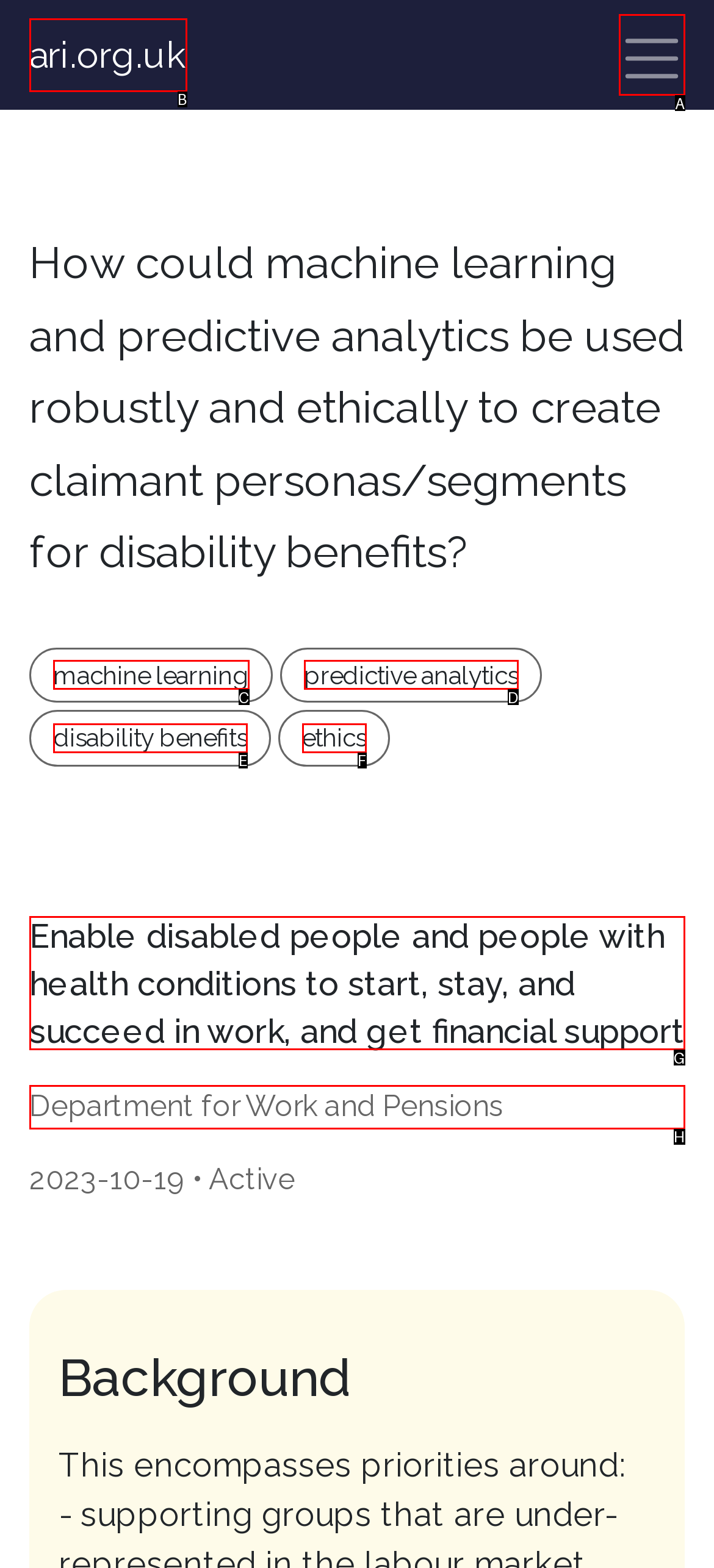Select the letter of the UI element you need to click to complete this task: toggle navigation.

A